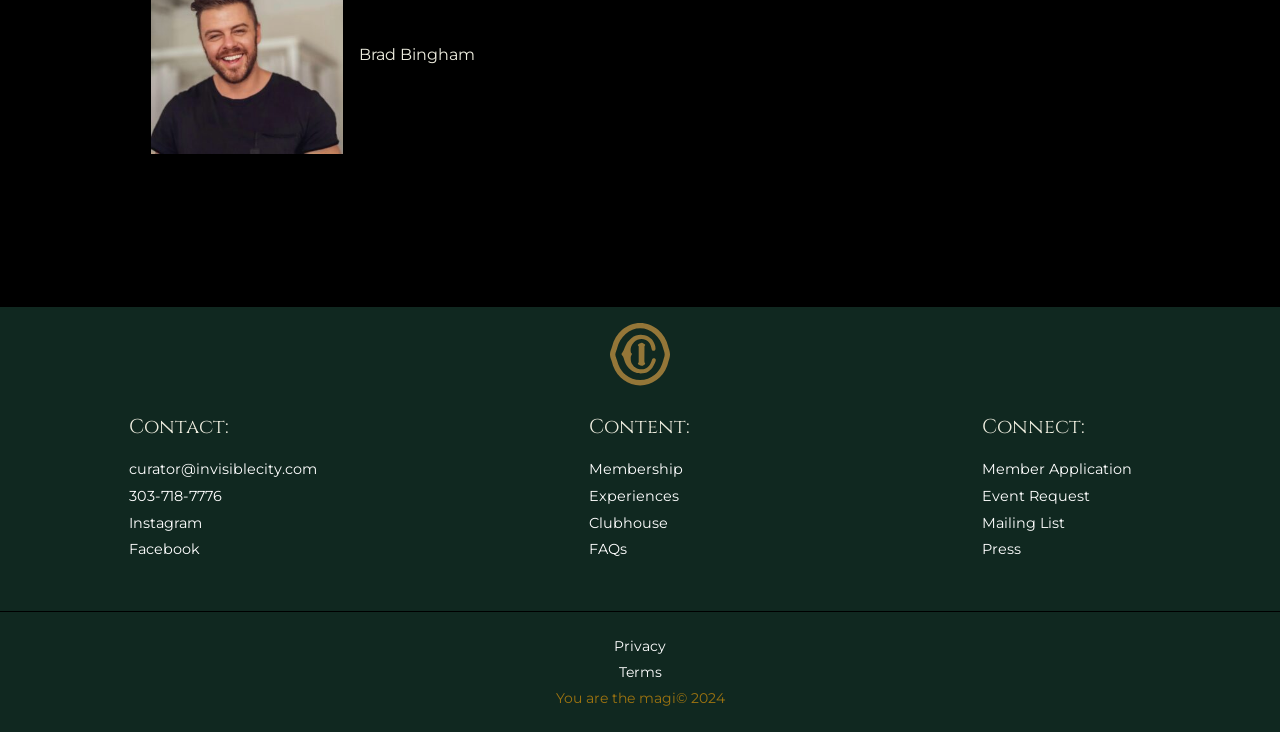Given the element description: "Mailing List", predict the bounding box coordinates of this UI element. The coordinates must be four float numbers between 0 and 1, given as [left, top, right, bottom].

[0.767, 0.702, 0.832, 0.726]